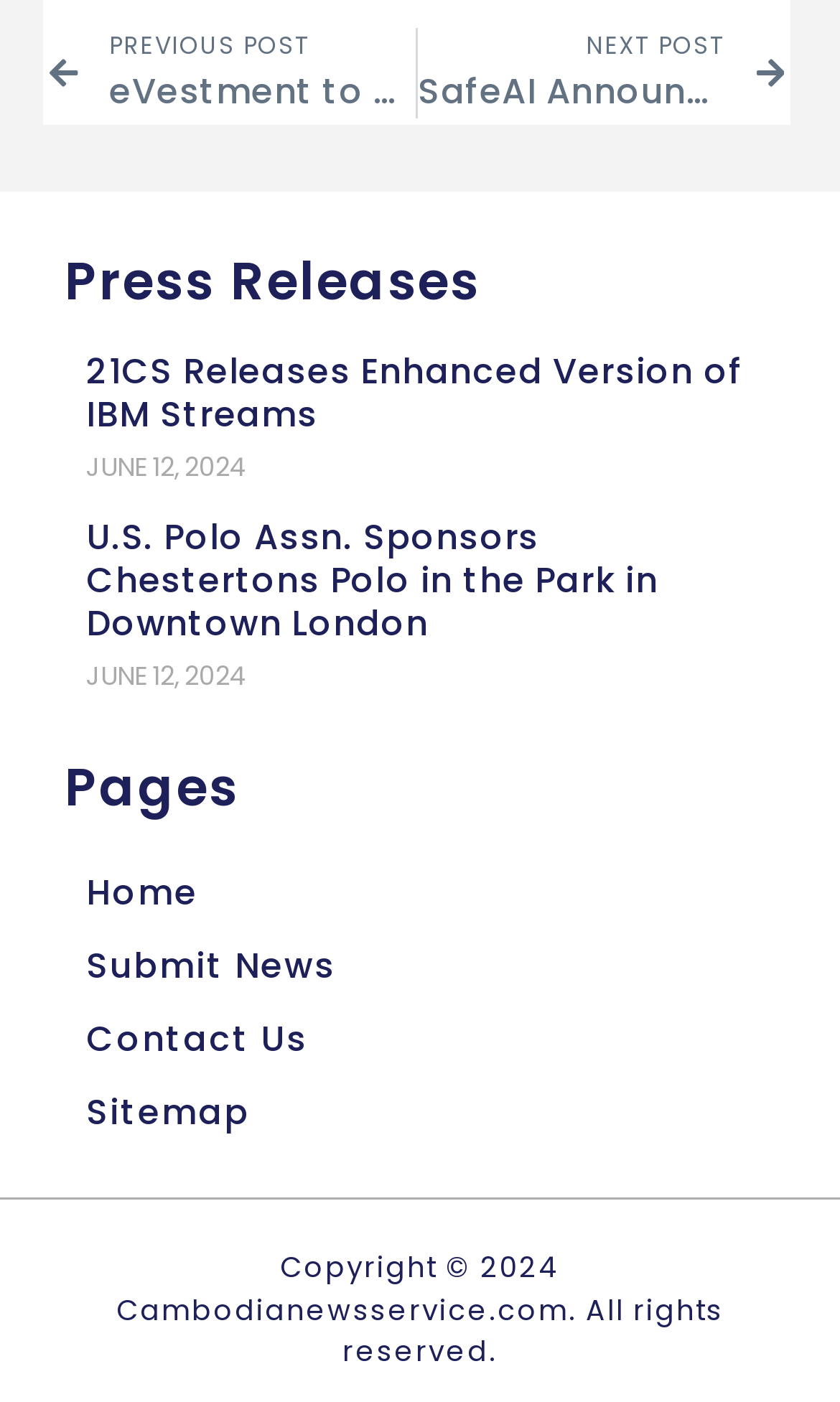Give the bounding box coordinates for the element described by: "Submit News".

[0.051, 0.664, 0.949, 0.716]